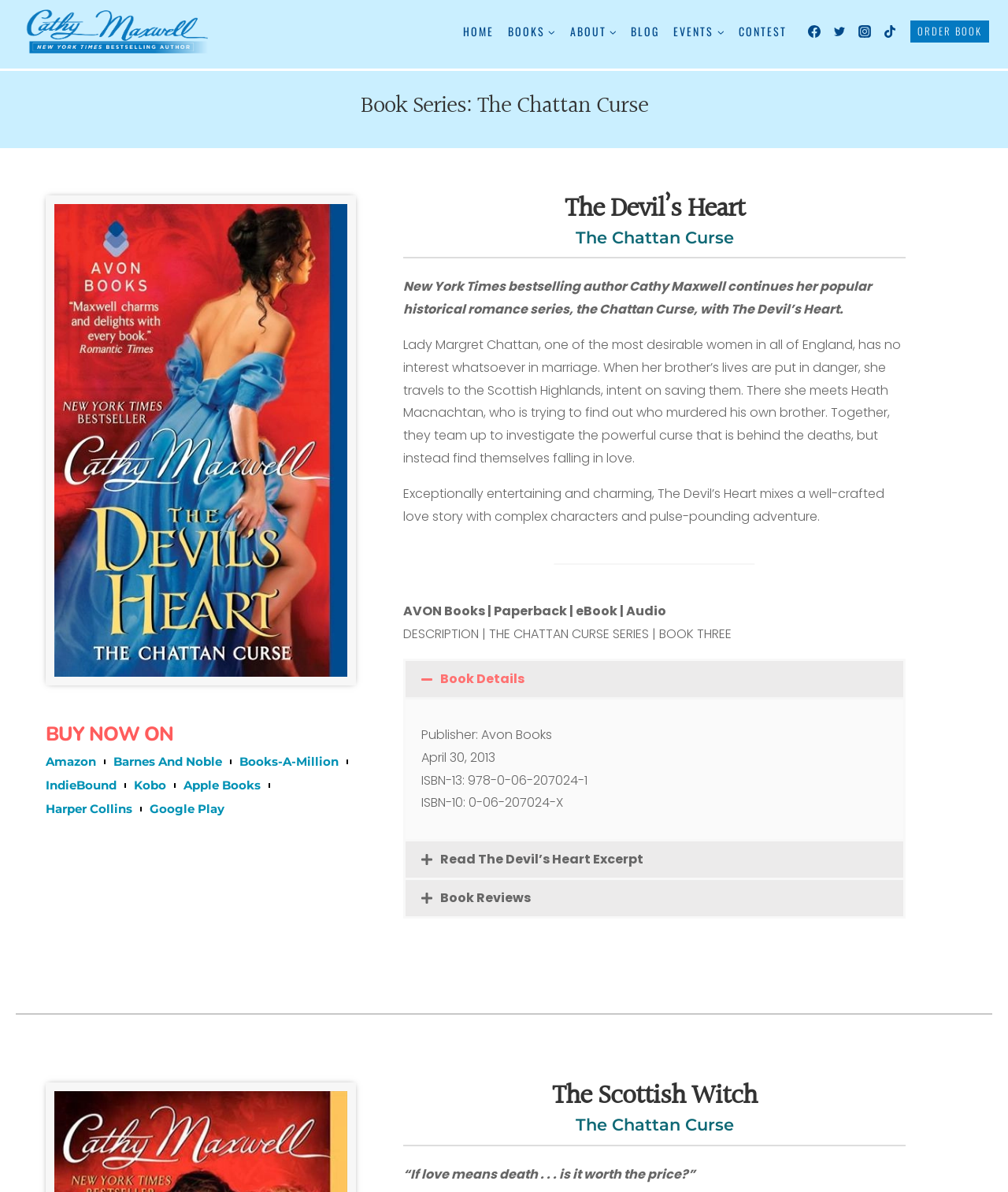Provide the bounding box coordinates of the area you need to click to execute the following instruction: "Read the excerpt of The Devil’s Heart".

[0.402, 0.706, 0.896, 0.736]